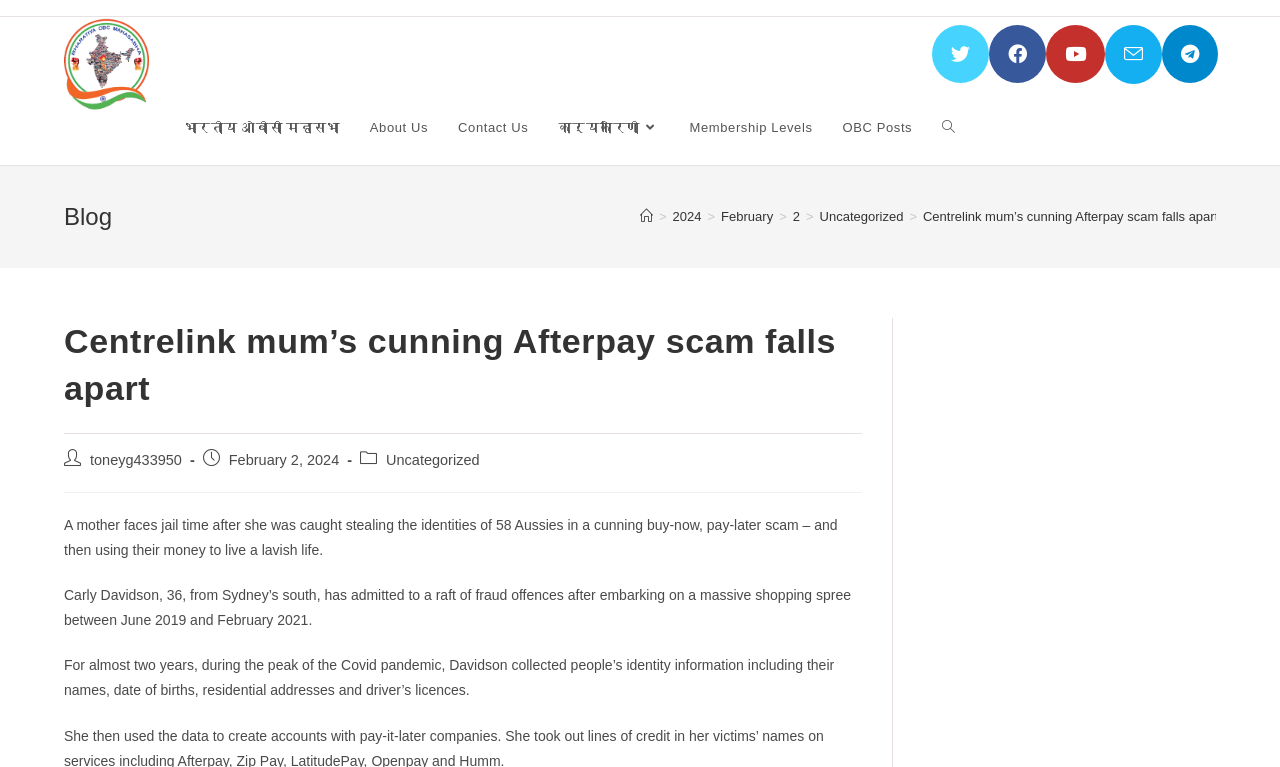Answer briefly with one word or phrase:
What is the topic of the blog post?

Centrelink mum’s cunning Afterpay scam